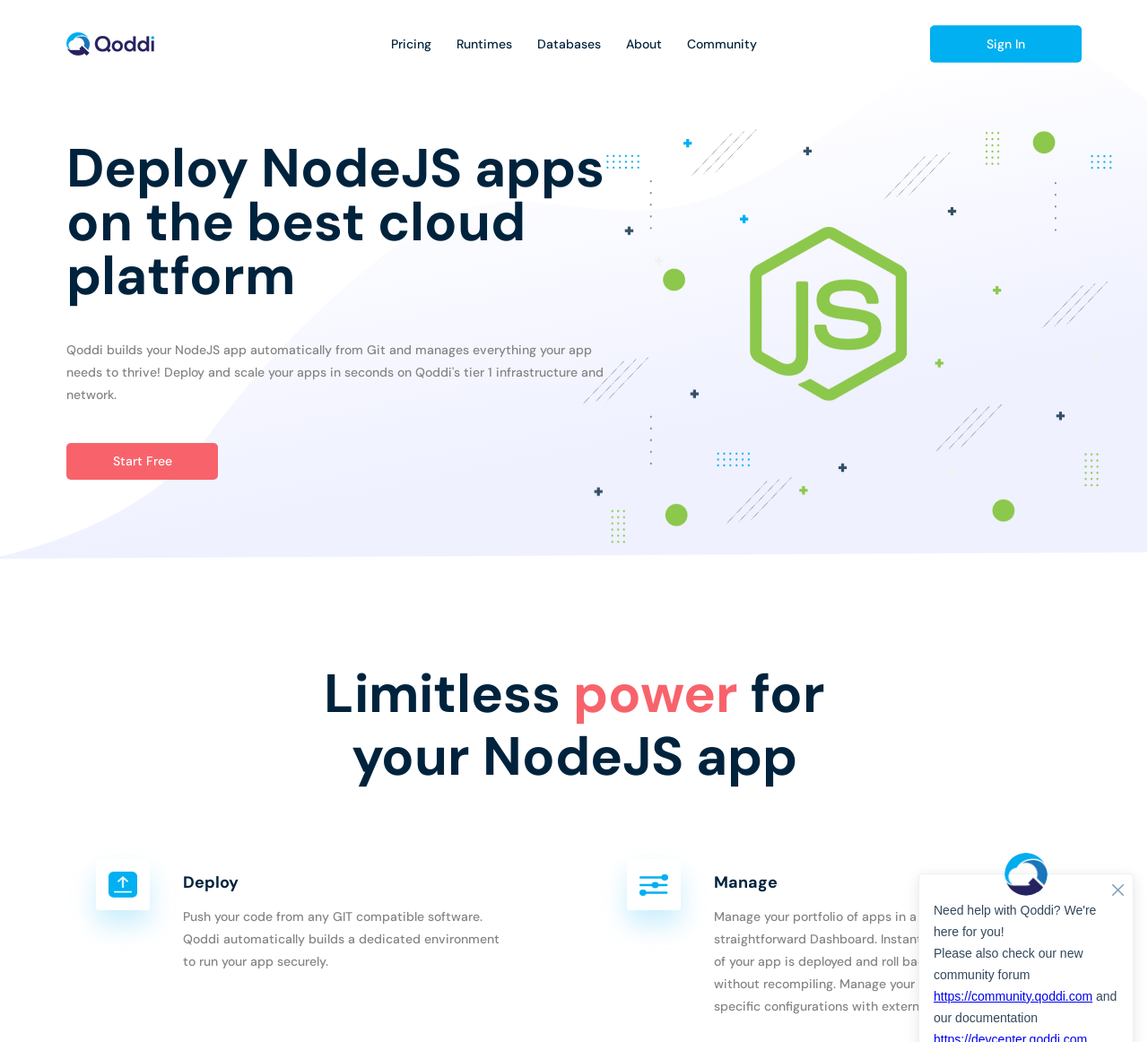Identify the bounding box of the HTML element described here: "Sign In". Provide the coordinates as four float numbers between 0 and 1: [left, top, right, bottom].

[0.81, 0.025, 0.942, 0.06]